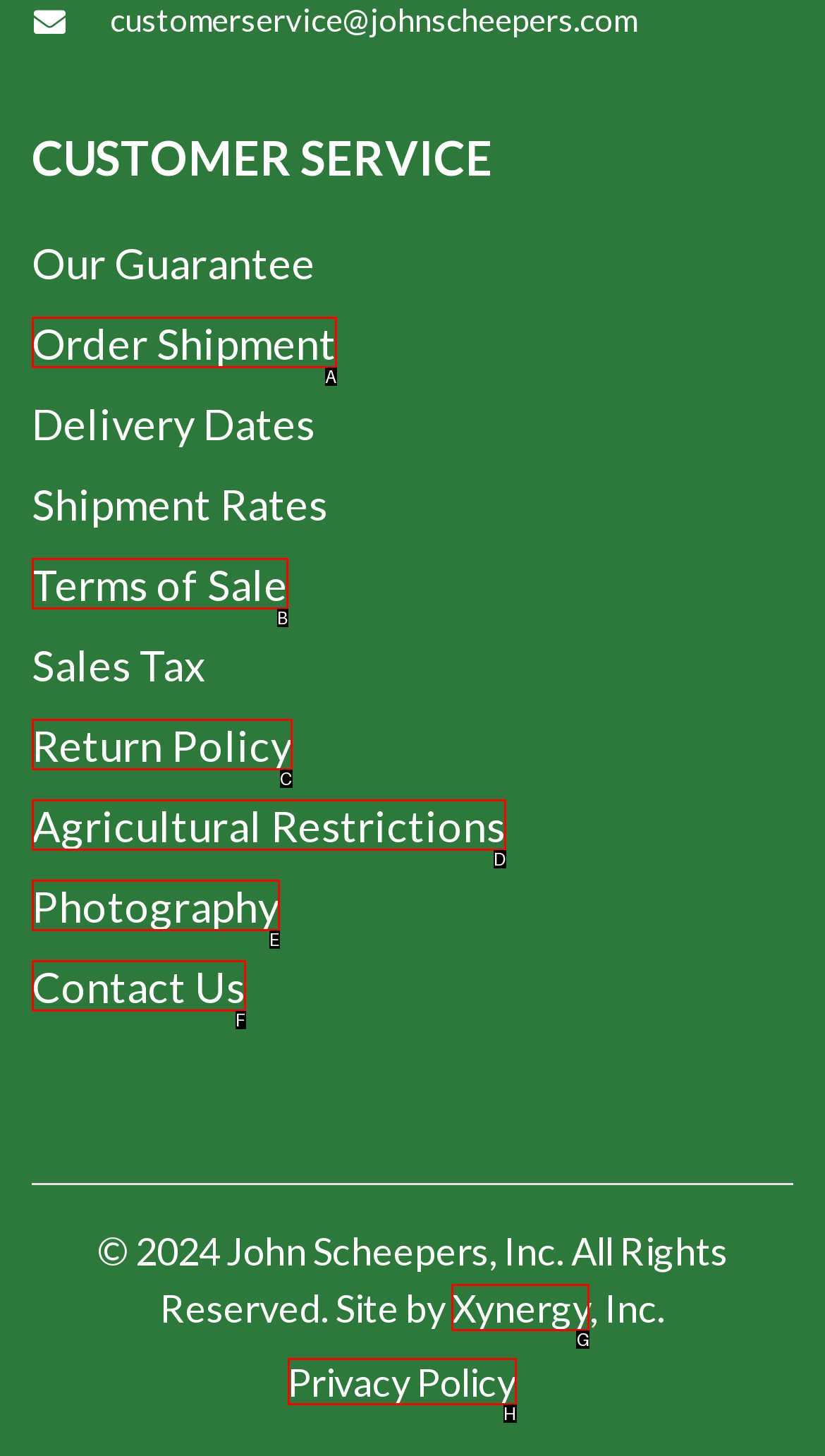Given the element description: Terms of Sale
Pick the letter of the correct option from the list.

B